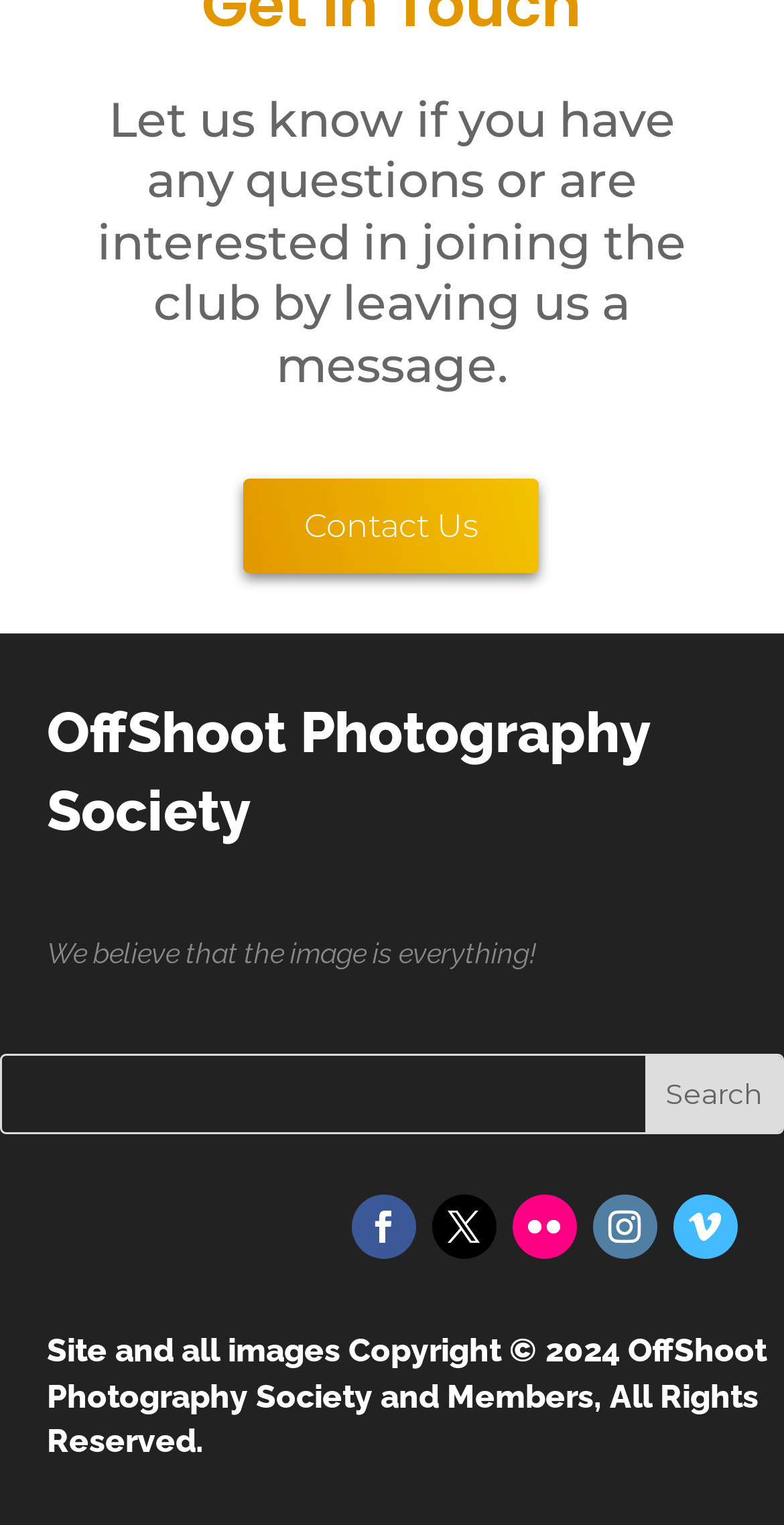Utilize the information from the image to answer the question in detail:
What is the purpose of the search bar?

The search bar is located at the middle of the webpage, with a textbox and a search button. The purpose of the search bar is to allow users to search for specific content within the website.